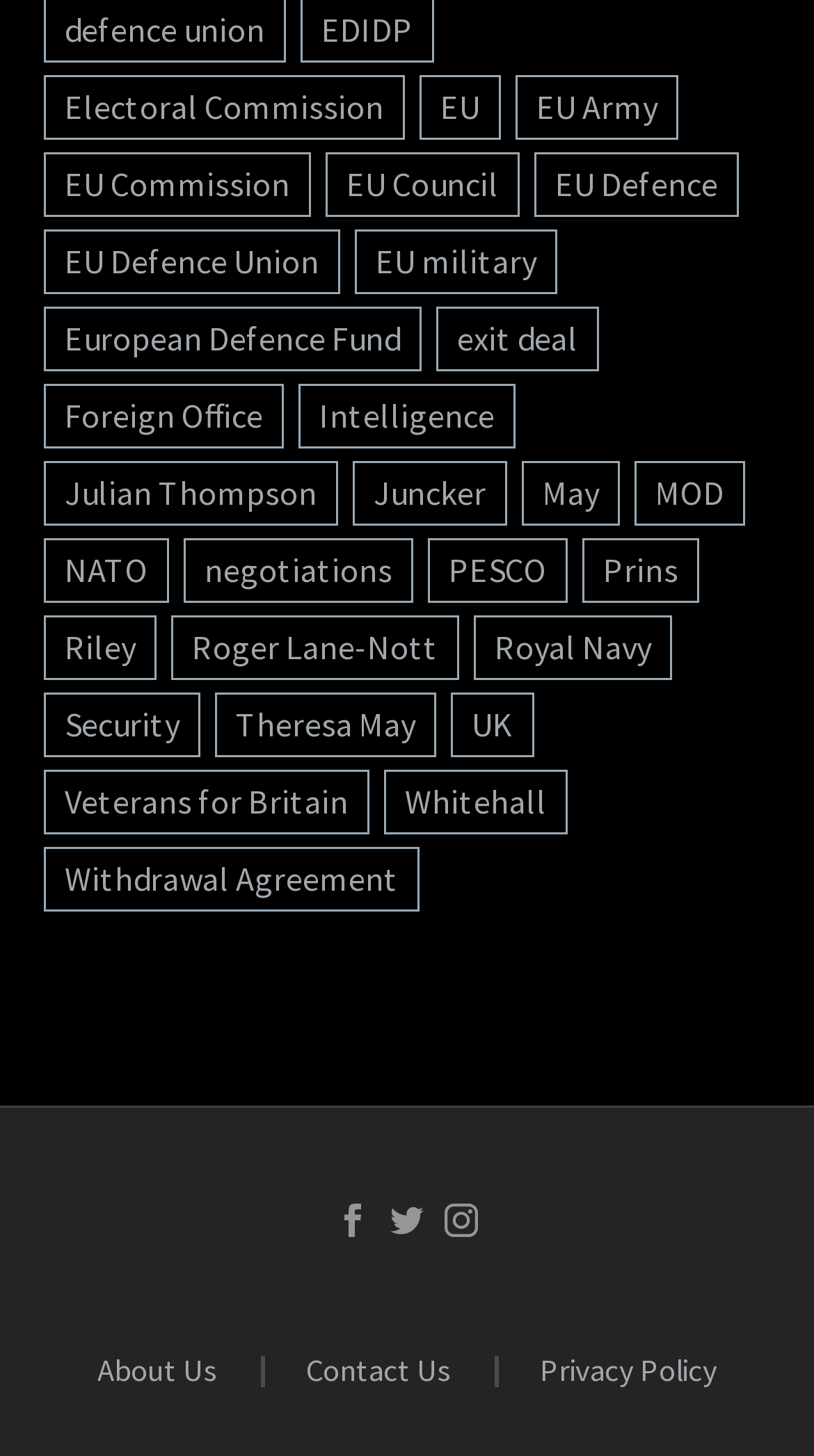How many links are related to the UK?
Based on the screenshot, respond with a single word or phrase.

2